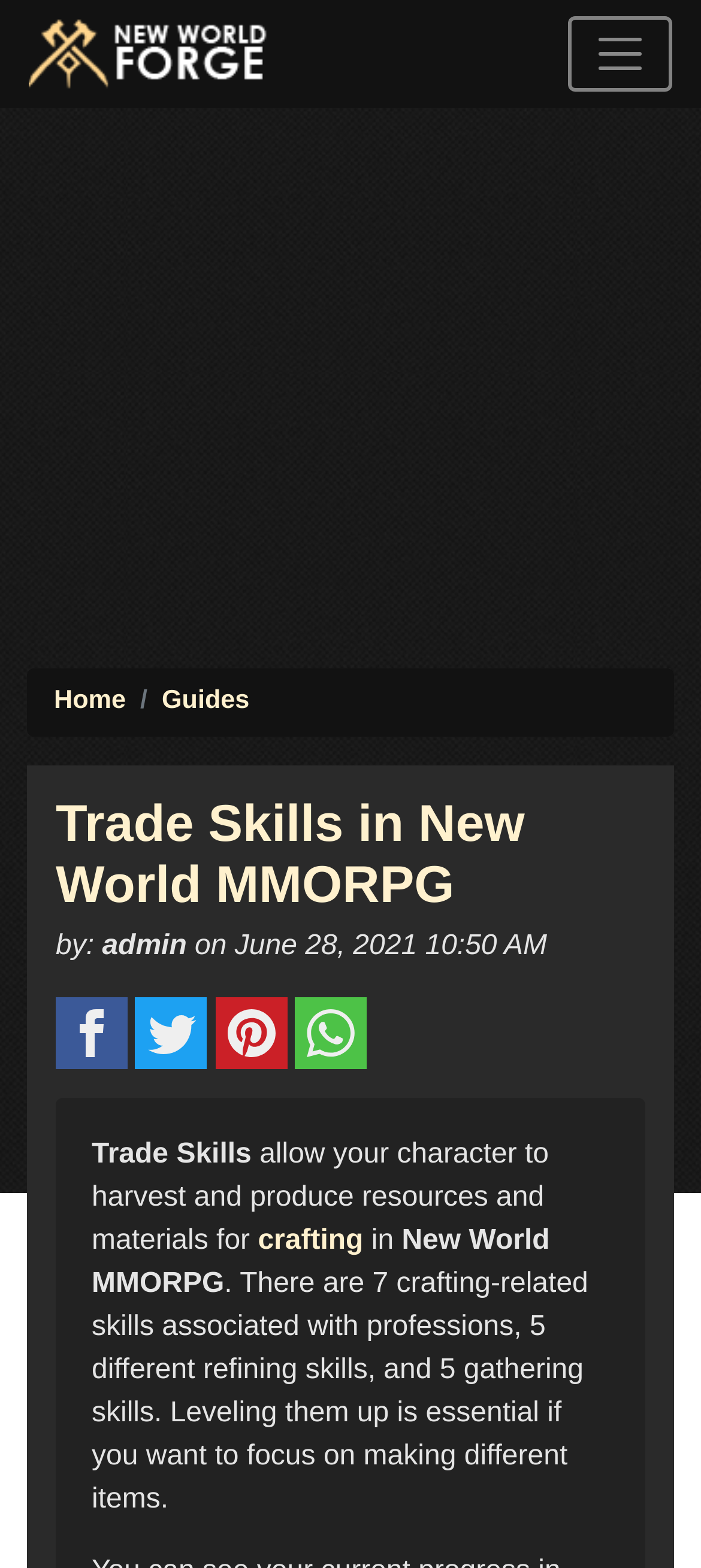What is the purpose of Trade Skills?
Using the details shown in the screenshot, provide a comprehensive answer to the question.

Based on the webpage content, Trade Skills allow your character to harvest and produce resources and materials for crafting, indicating that the purpose of Trade Skills is to harvest and produce resources.